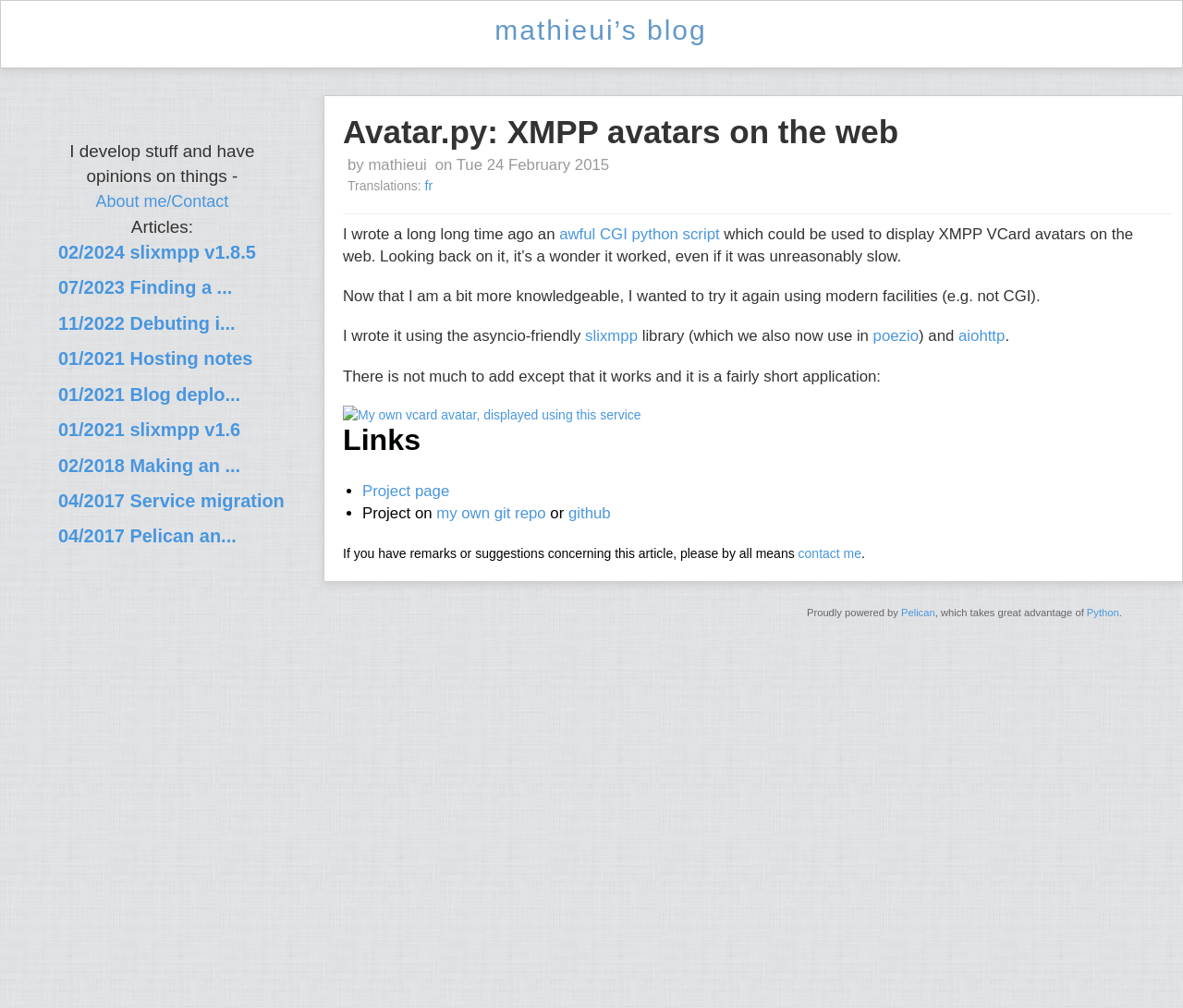How many links are there in the 'Links' section?
From the screenshot, supply a one-word or short-phrase answer.

3